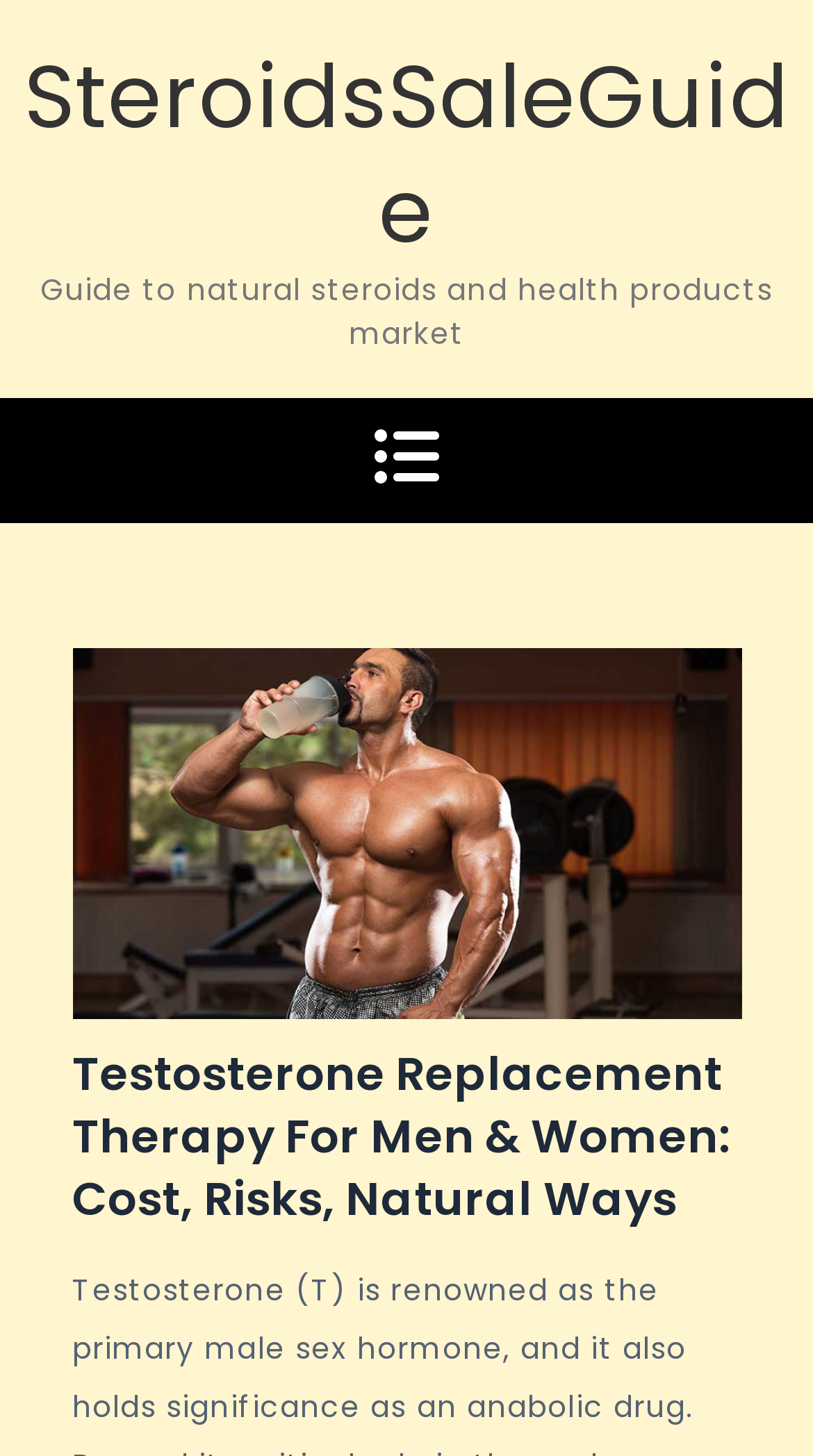Based on the element description, predict the bounding box coordinates (top-left x, top-left y, bottom-right x, bottom-right y) for the UI element in the screenshot: SteroidsSaleGuide

[0.029, 0.024, 0.971, 0.187]